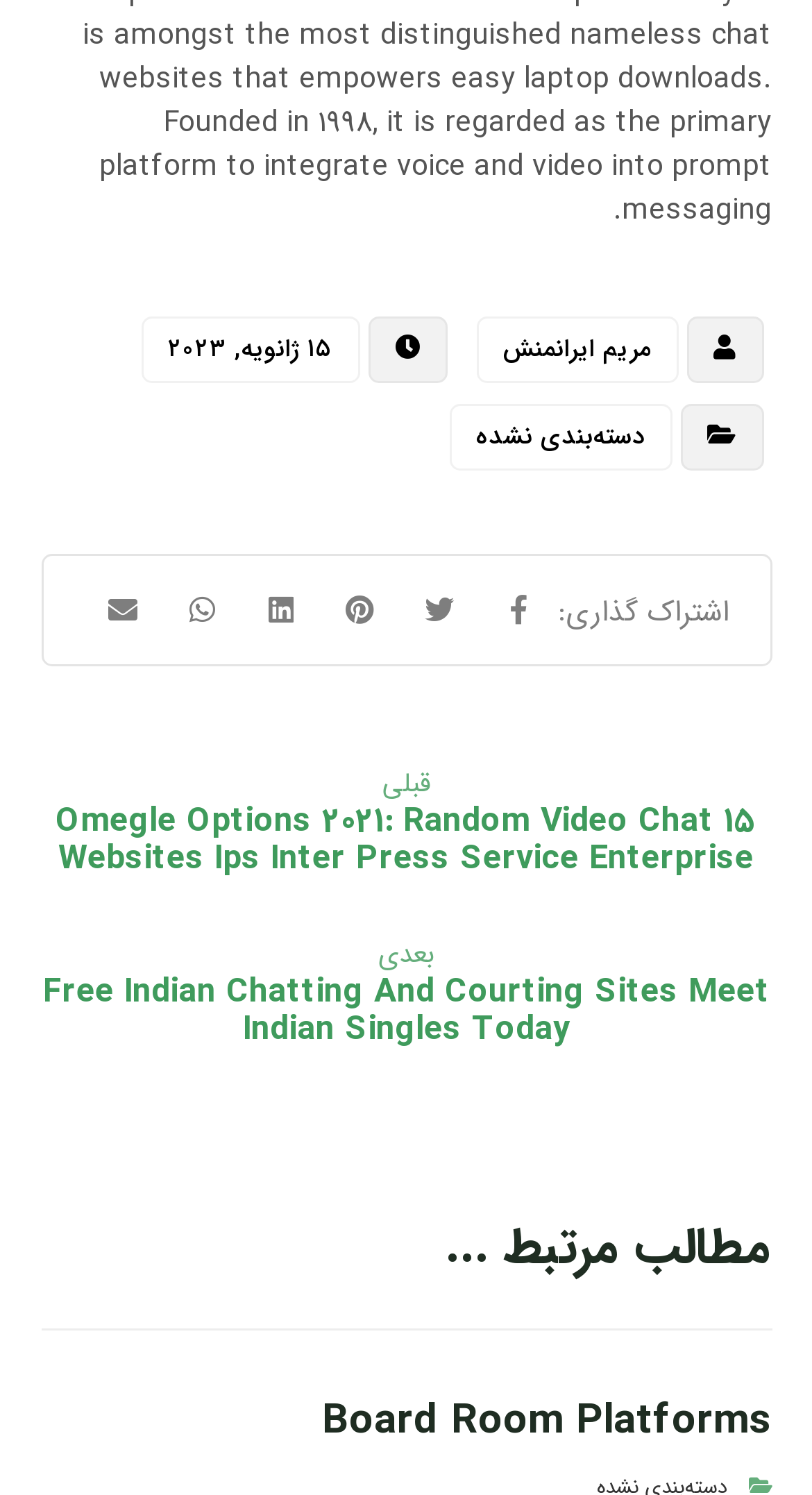From the given element description: "واتس اپ", find the bounding box for the UI element. Provide the coordinates as four float numbers between 0 and 1, in the order [left, top, right, bottom].

[0.213, 0.389, 0.285, 0.428]